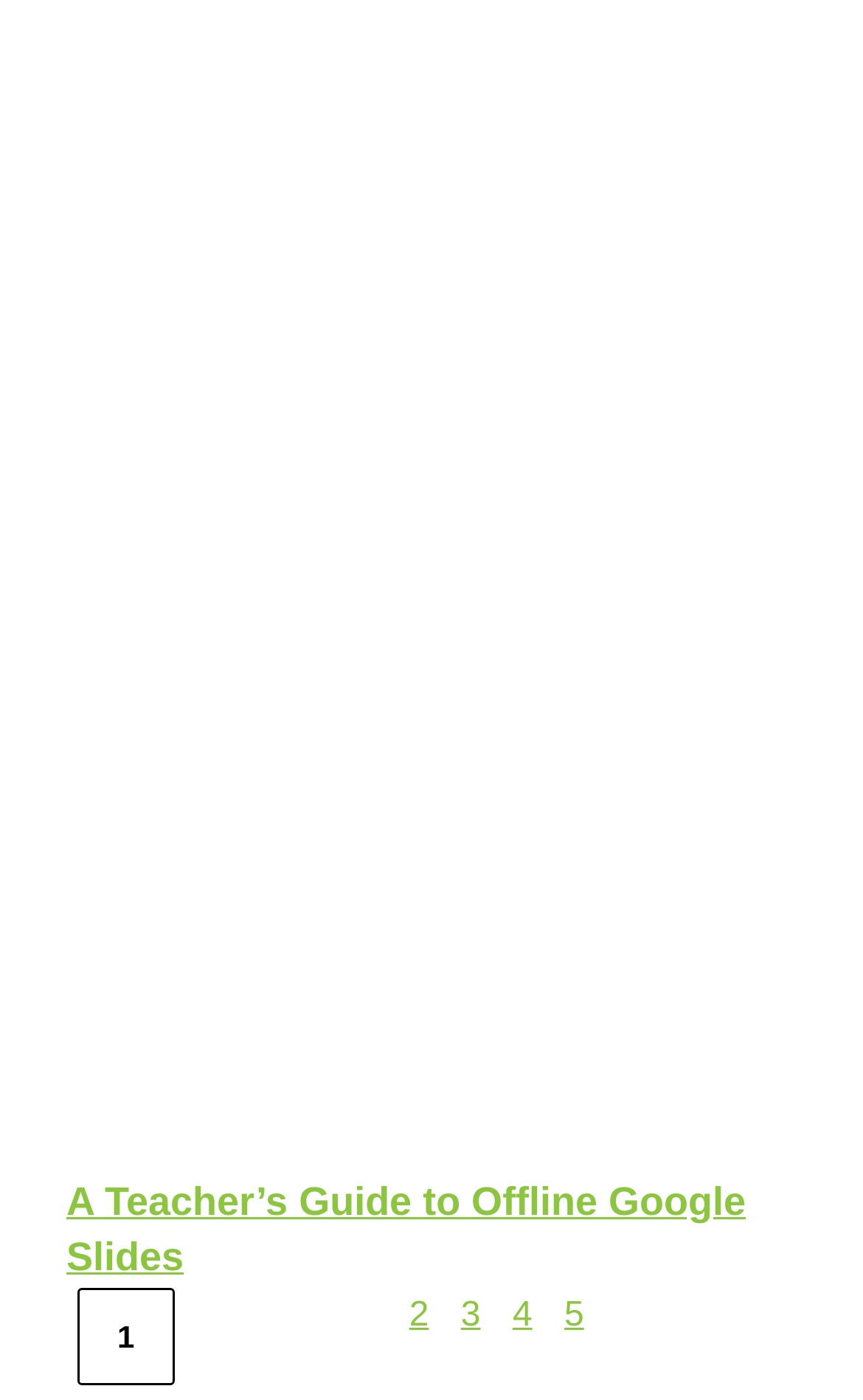Determine the bounding box for the UI element as described: "Search". The coordinates should be represented as four float numbers between 0 and 1, formatted as [left, top, right, bottom].

None